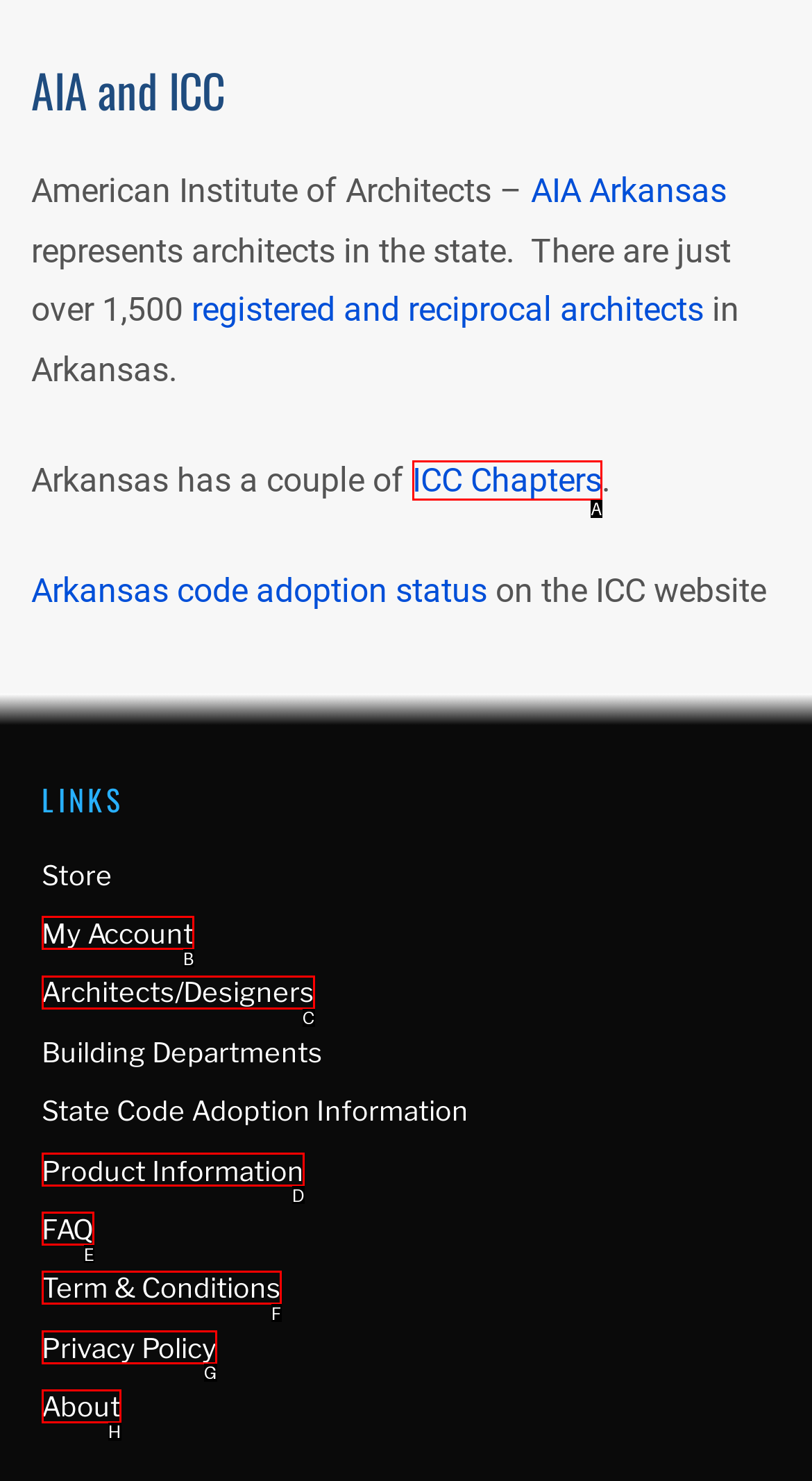Find the option that aligns with: Term & Conditions
Provide the letter of the corresponding option.

F